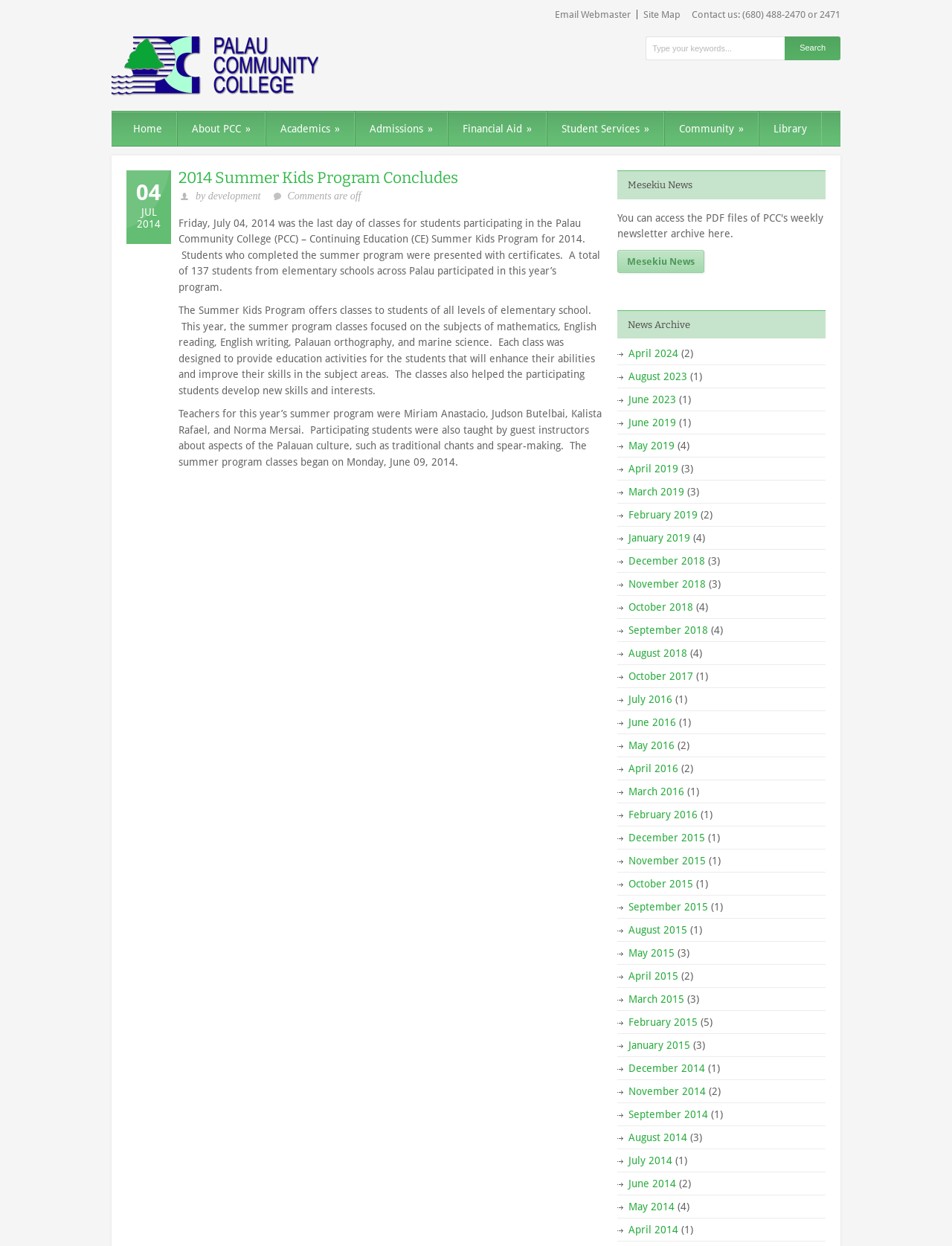Refer to the image and provide an in-depth answer to the question:
Who are the teachers mentioned in the webpage?

The answer can be found in the paragraph that starts with 'Teachers for this year’s summer program were...' It lists the names of the teachers who taught in the summer program.